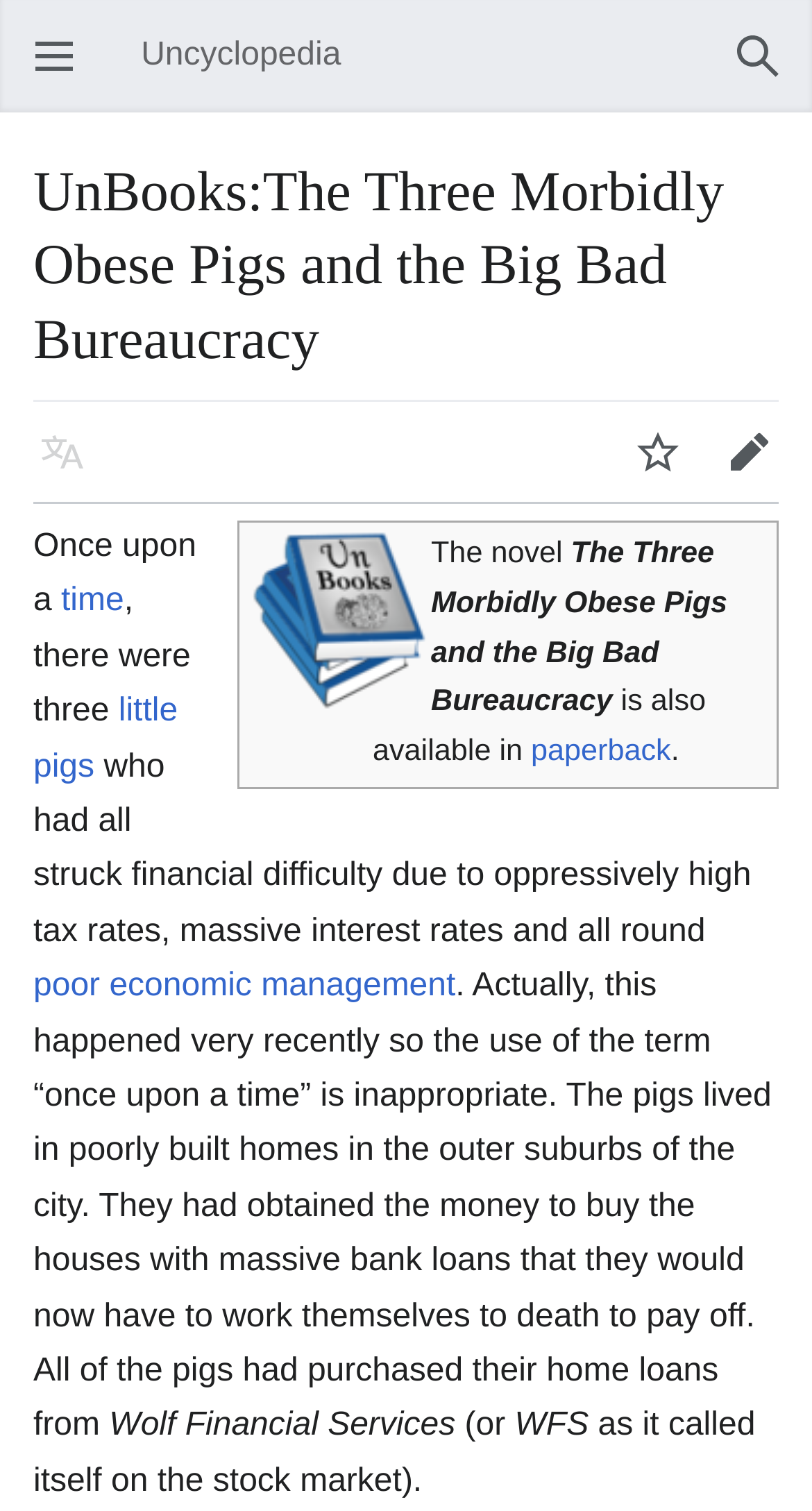What is the location of the pigs' homes?
Please ensure your answer to the question is detailed and covers all necessary aspects.

I found the answer by reading the text content of the webpage, specifically the sentence 'The pigs lived in poorly built homes in the outer suburbs of the city'.